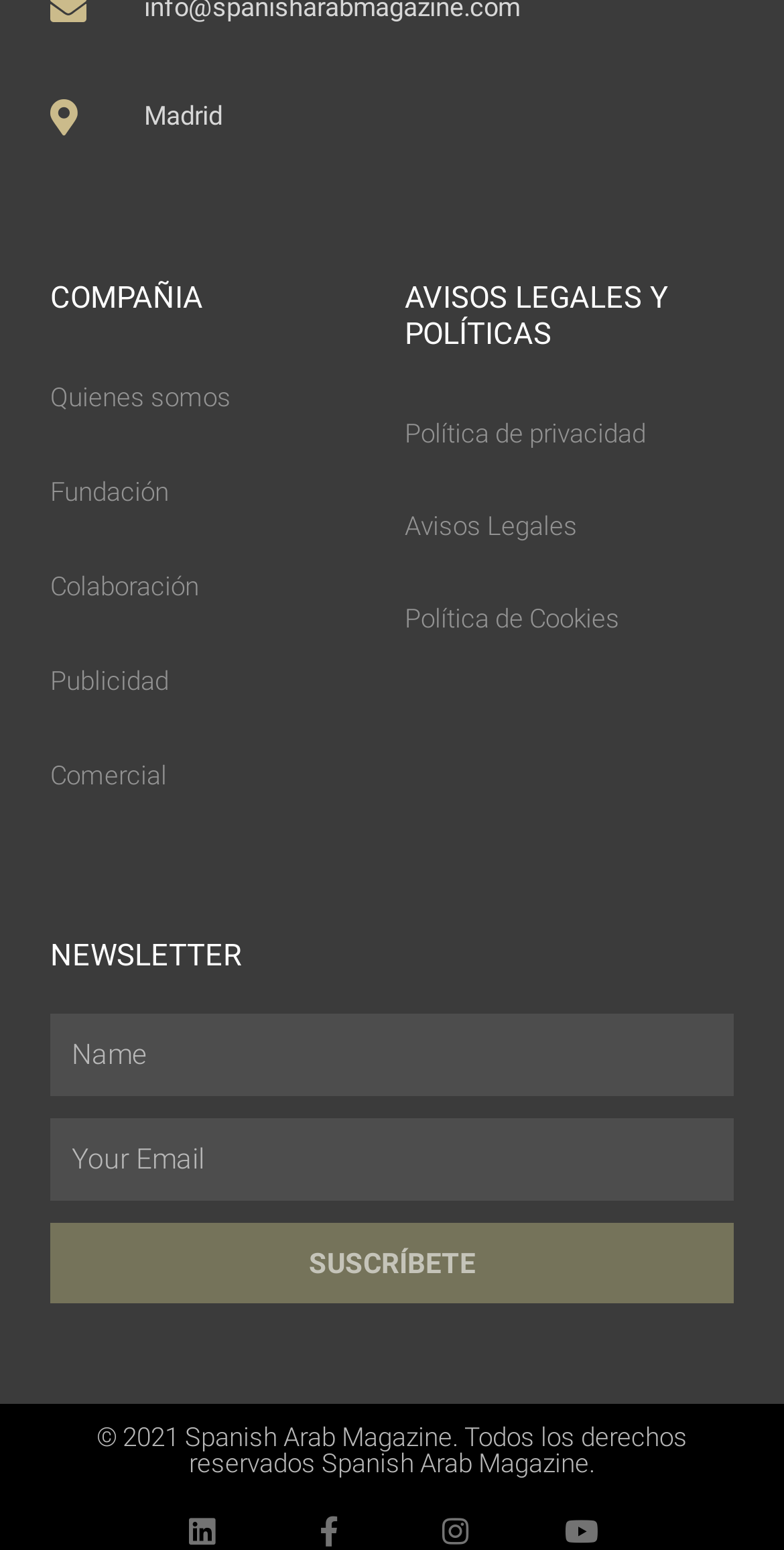How many social media links are present at the bottom of the page?
Please ensure your answer to the question is detailed and covers all necessary aspects.

I counted the number of social media links at the bottom of the page, which are Linkedin, Facebook, Instagram, and Youtube. There are four links in total.